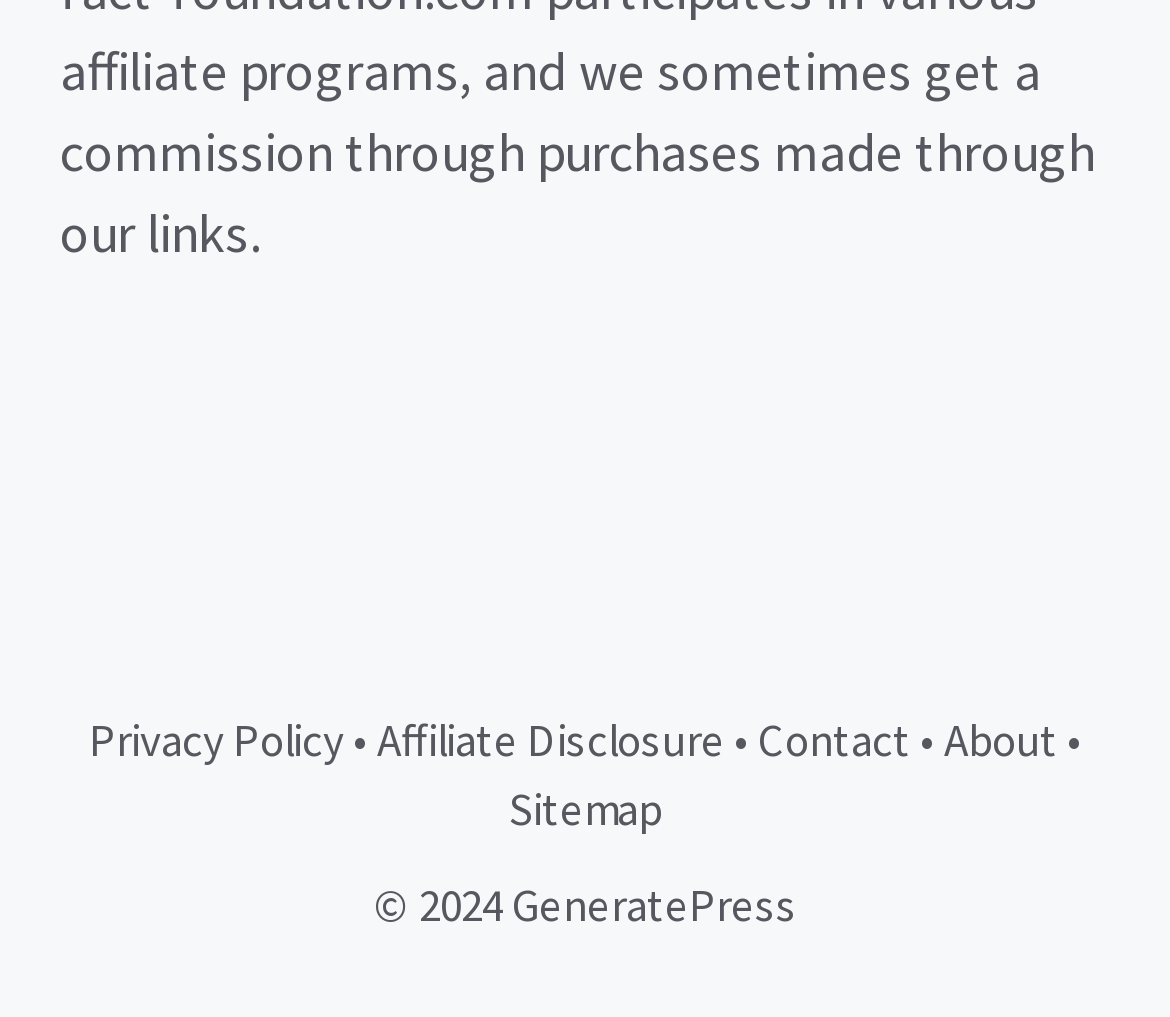What is the last item in the footer section?
Please look at the screenshot and answer using one word or phrase.

Sitemap